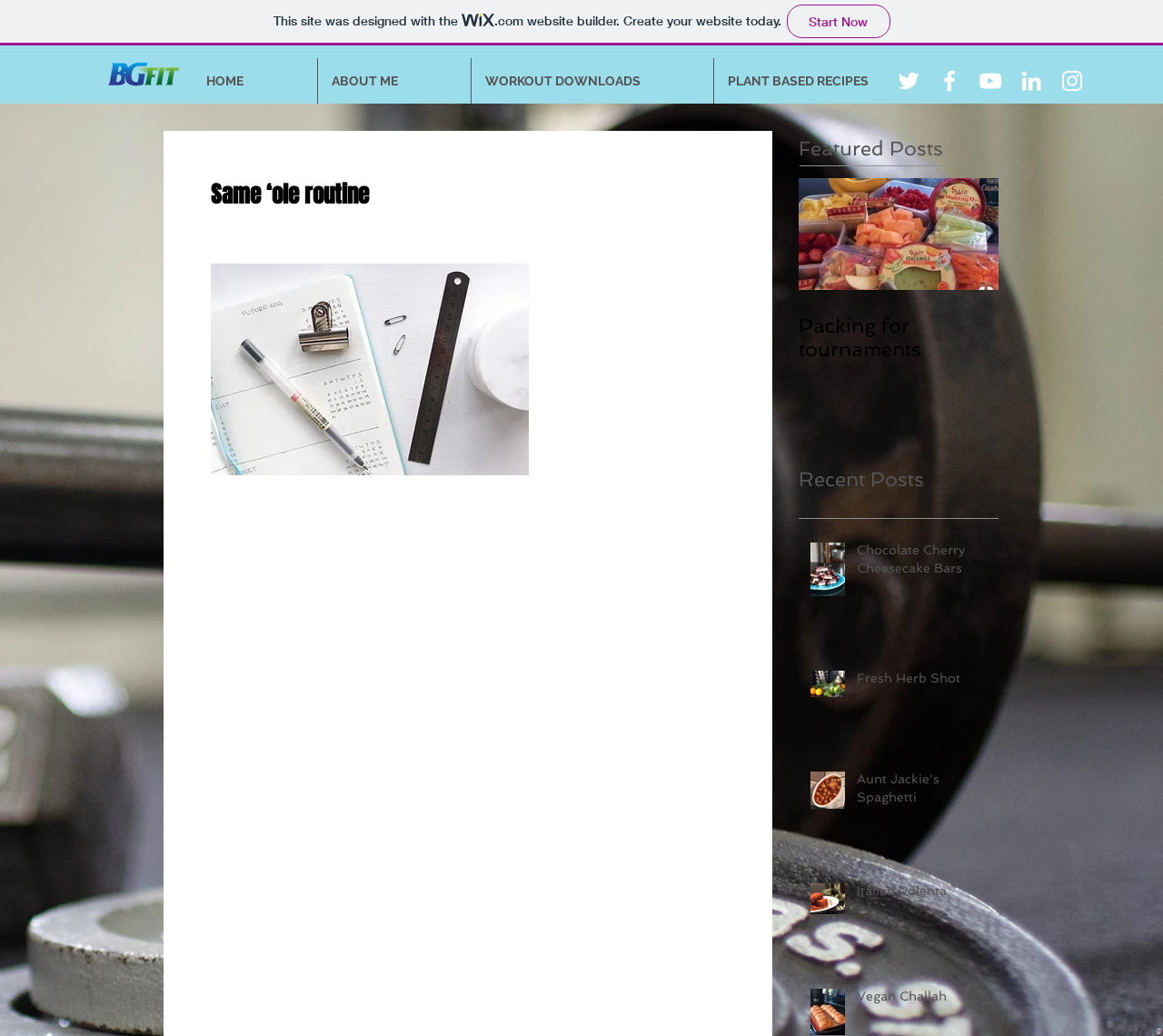Find the bounding box coordinates of the element I should click to carry out the following instruction: "view COVID-19 information".

None